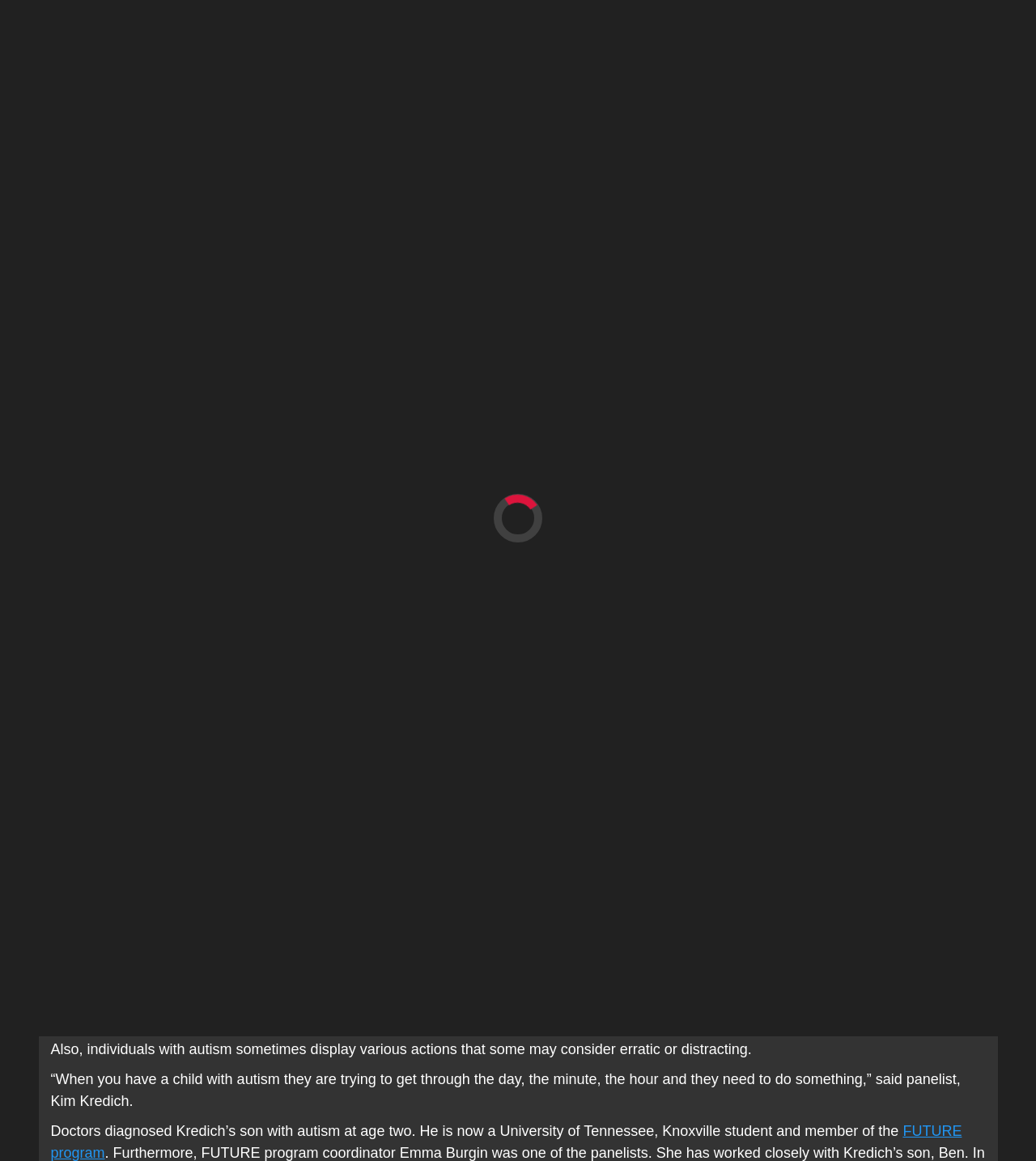Find the bounding box coordinates of the element I should click to carry out the following instruction: "Read the article about Advocates for Autism".

[0.049, 0.306, 0.951, 0.383]